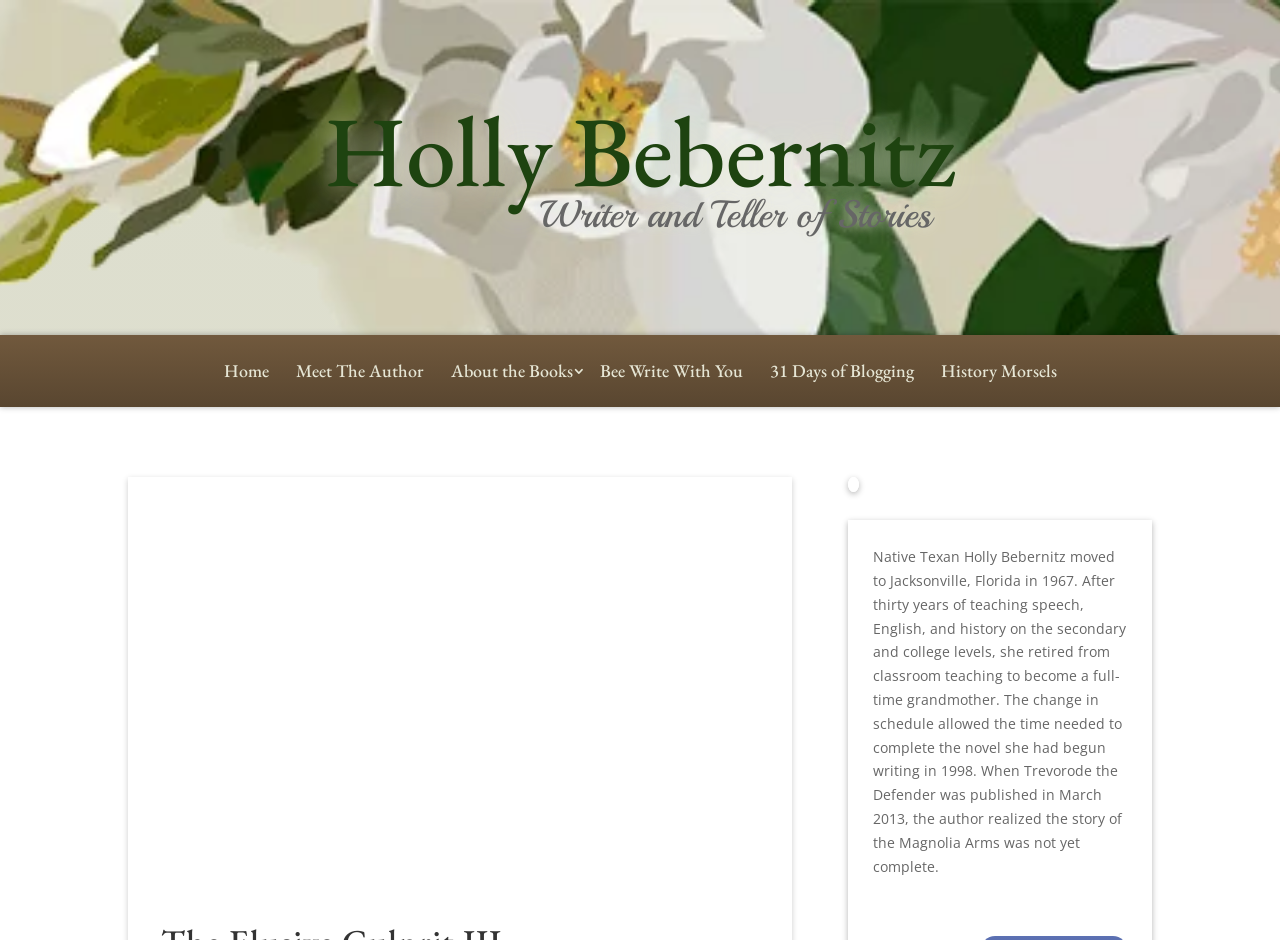Illustrate the webpage's structure and main components comprehensively.

The webpage is about Holly Bebernitz, a writer and teller of stories. At the top, there is a heading with her name, followed by a subtitle "Writer and Teller of Stories". Below this, there is a row of links, including "Home", "Meet The Author", "About the Books 3", "Bee Write With You", "31 Days of Blogging", and "History Morsels". 

To the right of the heading, there is a small image of Holly Bebernitz. Below the links, there is a paragraph of text that describes Holly's background, including her move to Jacksonville, Florida, her teaching career, and her transition to becoming a full-time grandmother and writer. The text also mentions the publication of her novel, "Trevorode the Defender", in 2013. 

There is a small, empty space below the paragraph, and then another line of text with no content. Overall, the webpage has a simple layout, with a focus on introducing Holly Bebernitz and her writing.